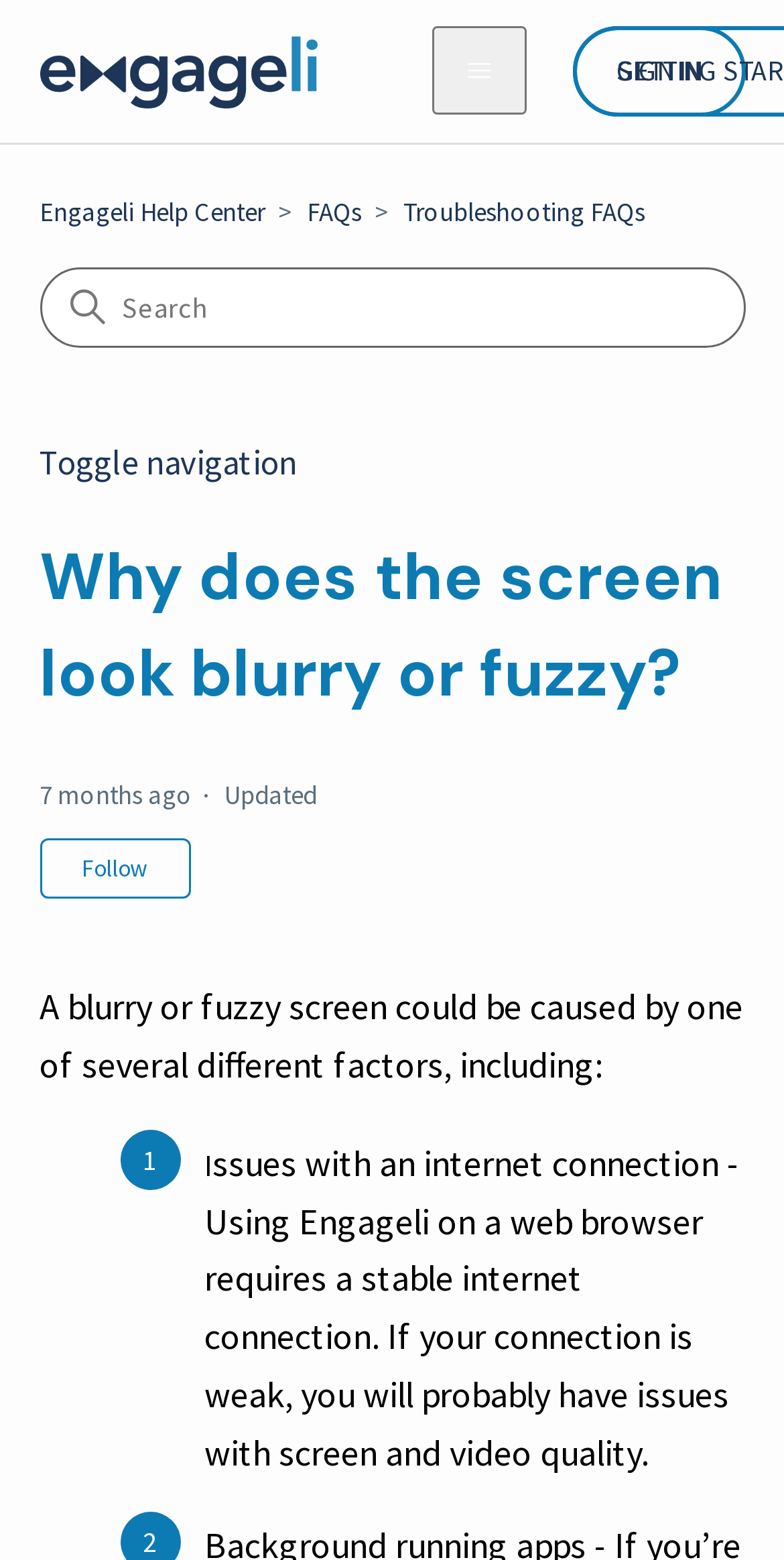Answer the question below with a single word or a brief phrase: 
What is required for using Engageli on a web browser?

Stable internet connection